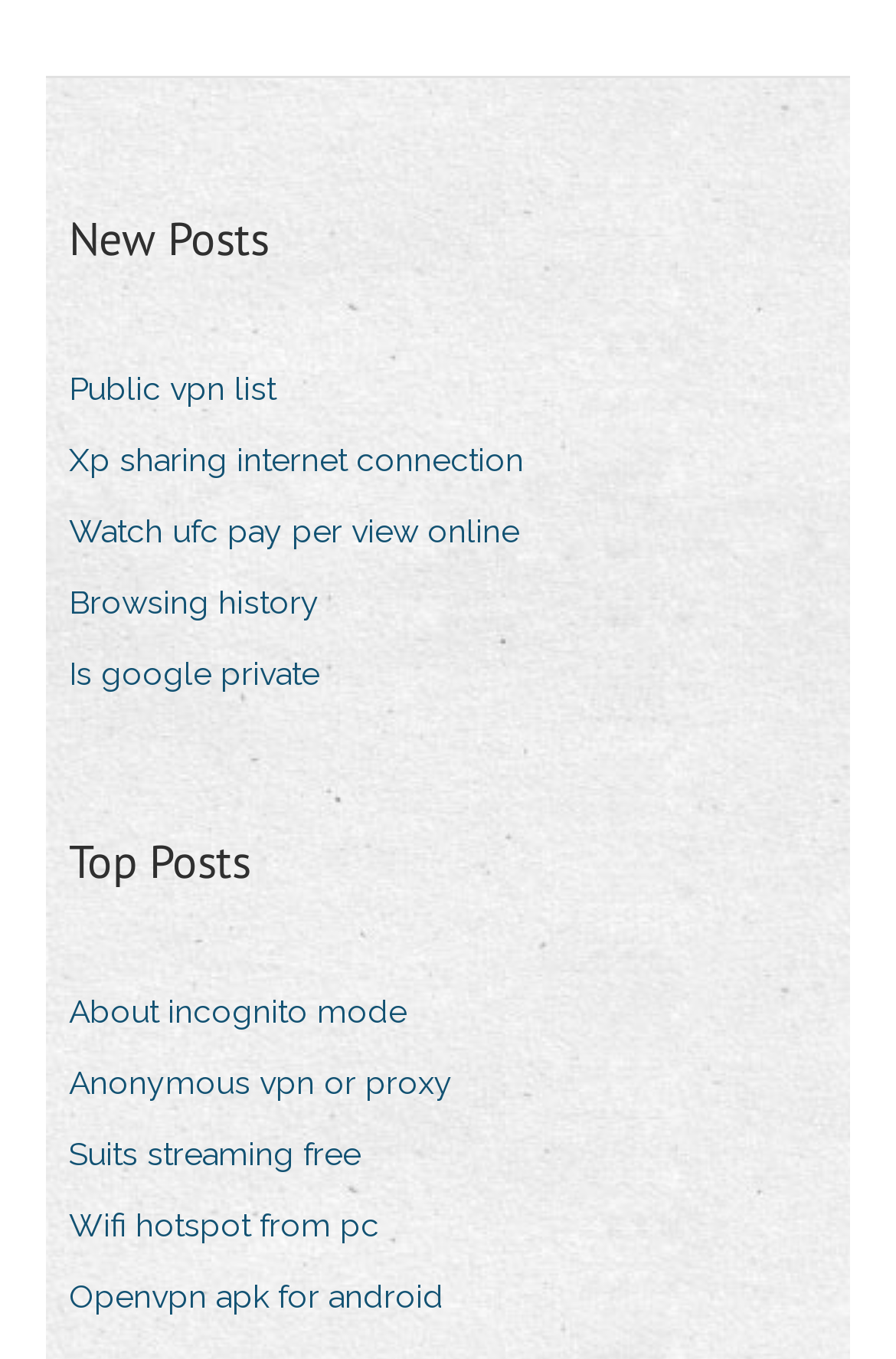Identify the bounding box of the UI component described as: "Suits streaming free".

[0.077, 0.827, 0.441, 0.873]